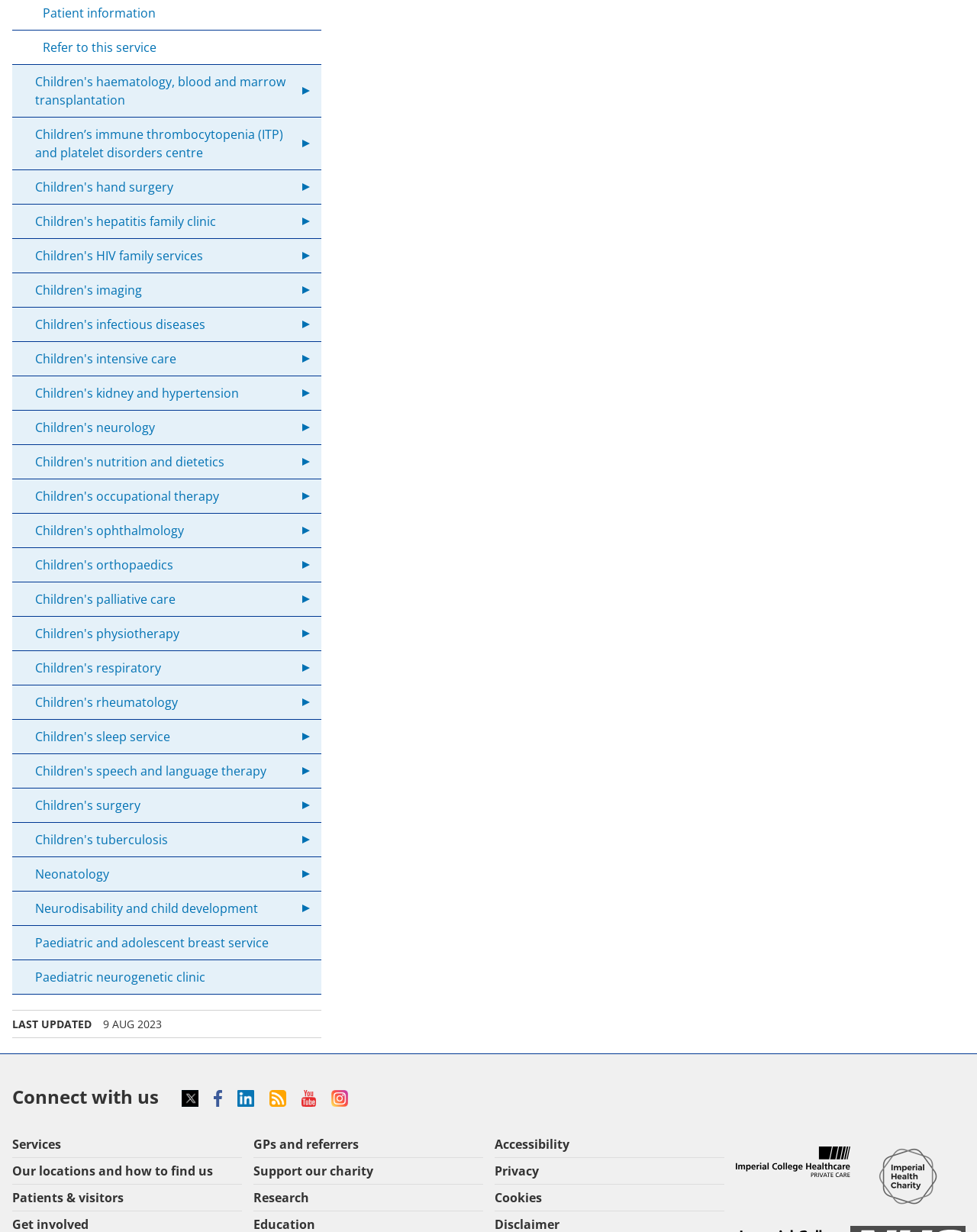Please identify the bounding box coordinates of the area that needs to be clicked to follow this instruction: "Learn about Imperial Private Healthcare".

[0.753, 0.945, 0.87, 0.958]